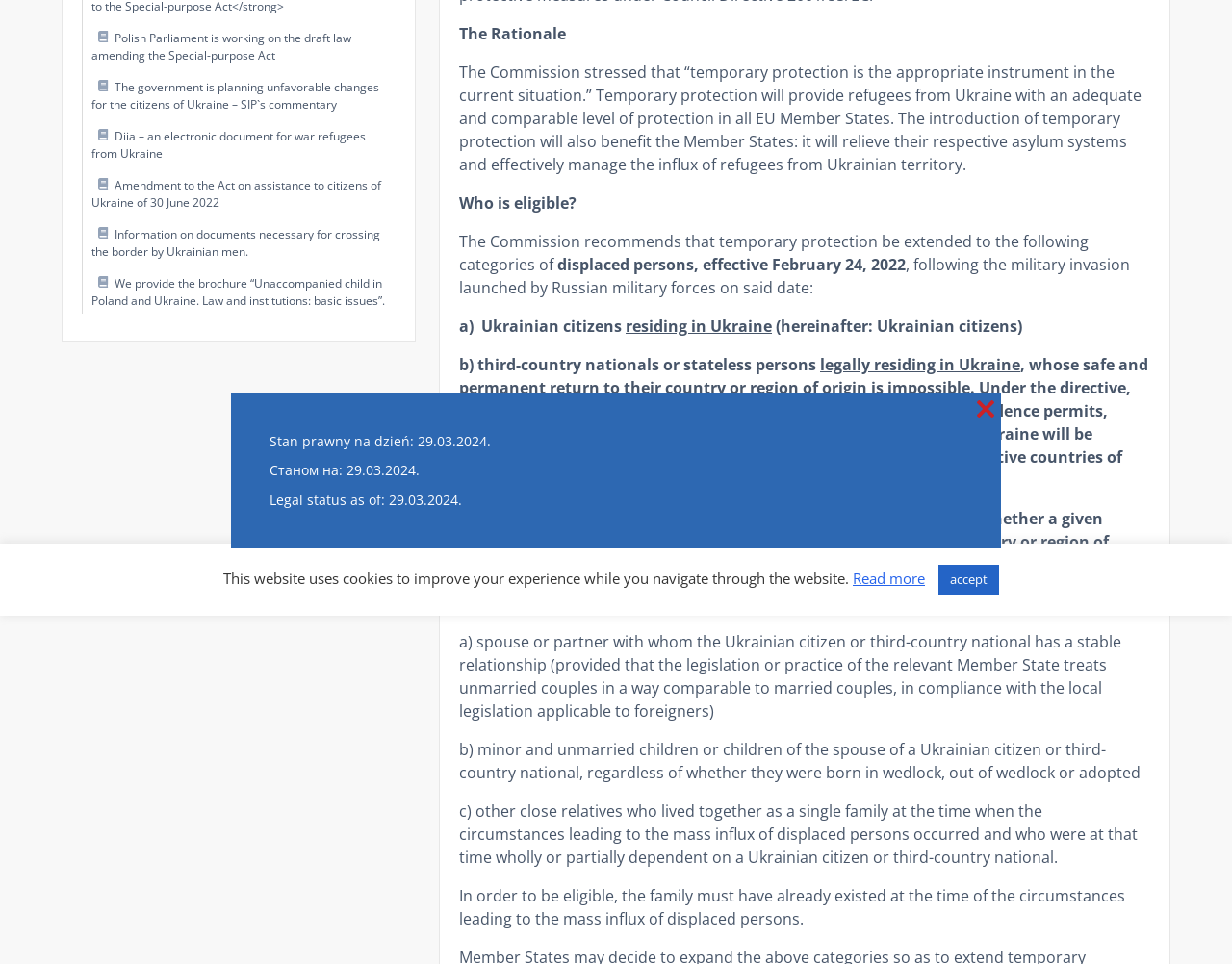Please determine the bounding box coordinates for the UI element described here. Use the format (top-left x, top-left y, bottom-right x, bottom-right y) with values bounded between 0 and 1: accept

[0.762, 0.586, 0.811, 0.617]